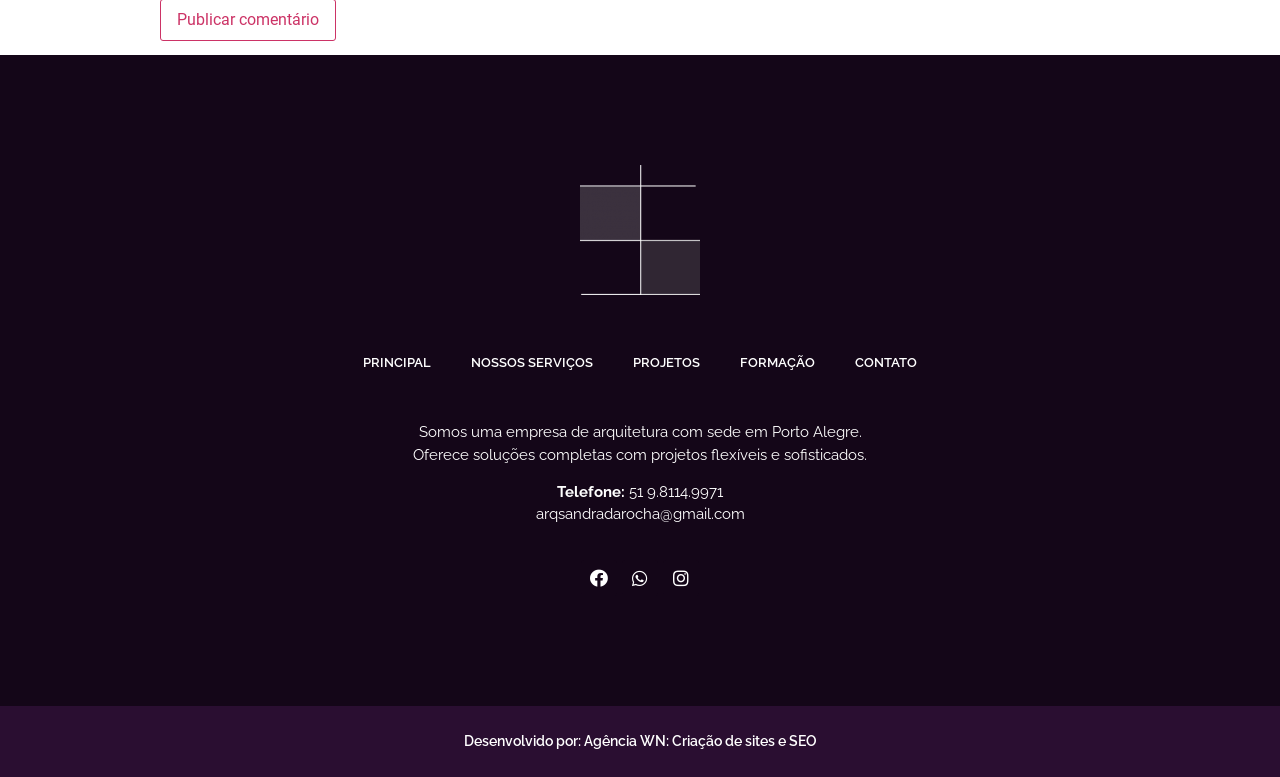Can you pinpoint the bounding box coordinates for the clickable element required for this instruction: "Click on the 'Travel' link"? The coordinates should be four float numbers between 0 and 1, i.e., [left, top, right, bottom].

None